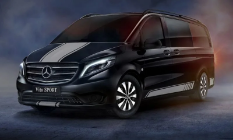Give an in-depth description of what is happening in the image.

The image showcases a sleek, modern Mercedes-Benz van, prominently displayed against a dramatic dark backdrop. The vehicle, featuring a deep black exterior, is styled with elegant curves and dynamic lines, embodying both luxury and functionality. Its distinctive face includes a bold grille and sophisticated headlights that give it an assertive presence. The van is also adorned with stylish accents, enhancing its sporty appeal. This model is part of a new generation of electric minivans, offering cutting-edge technology and comfort designed for both family and business use. The overall aesthetic not only highlights elegance but also reflects a commitment to innovation in the automotive industry.